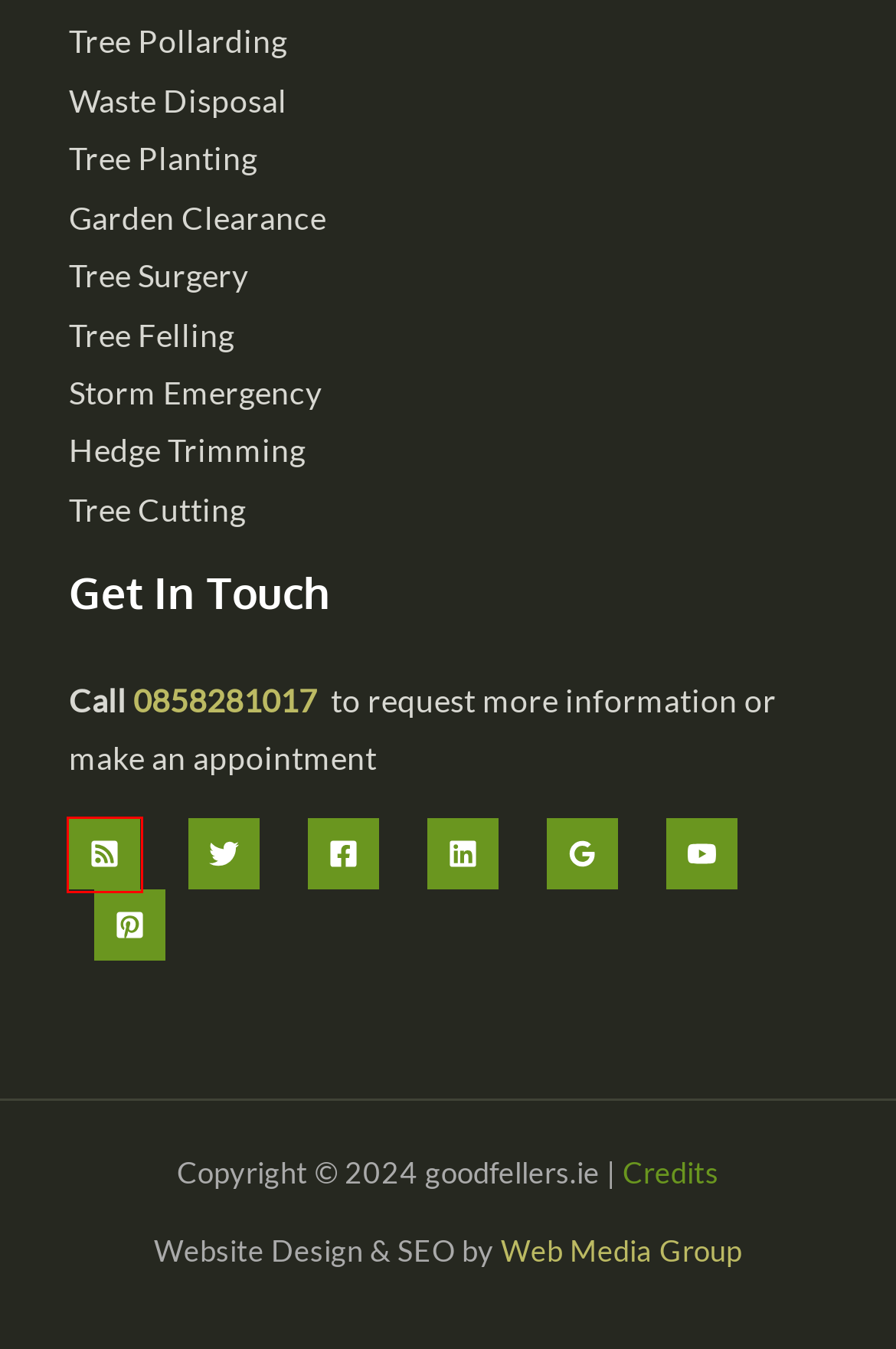Given a webpage screenshot with a UI element marked by a red bounding box, choose the description that best corresponds to the new webpage that will appear after clicking the element. The candidates are:
A. How dangerous is tree cutting? - Good Fellers
B. Removing trees on your property - Good Fellers
C. 24-hour Storm Emergency Tree Work Dublin Services
D. Garden Clearance - Rubbish Removal - Garden Services in Dublin
E. Digital Marketing Agency Based in Dublin | SEO & PPC
F. Good Fellers
G. Our Partners - goodfellers.ie
H. Does Homeowners Insurance Cover Tree Removal? - Good Fellers

G